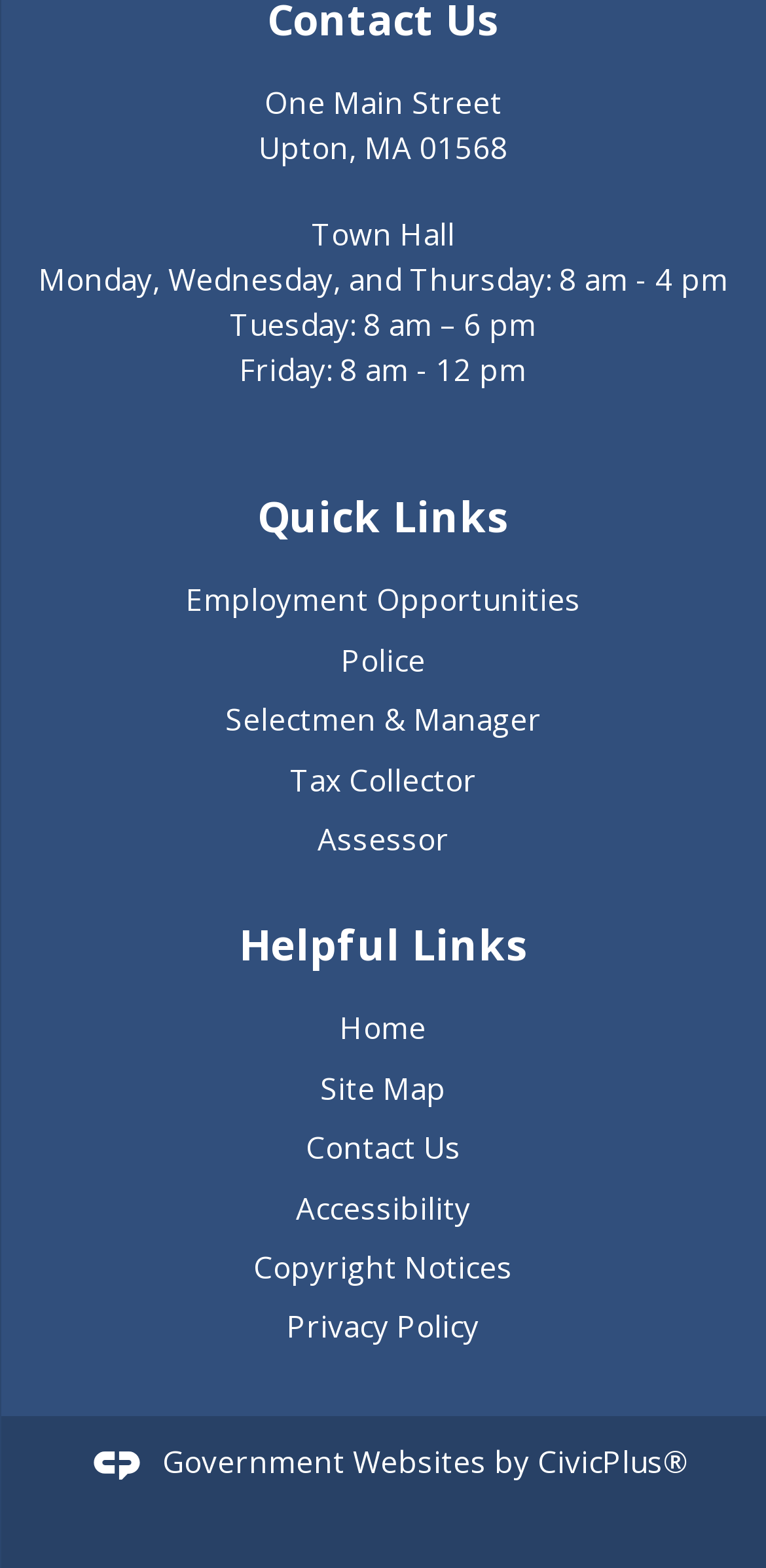Specify the bounding box coordinates for the region that must be clicked to perform the given instruction: "Explore EFFECTIVE DIGITAL MARKETING CONTENT".

None